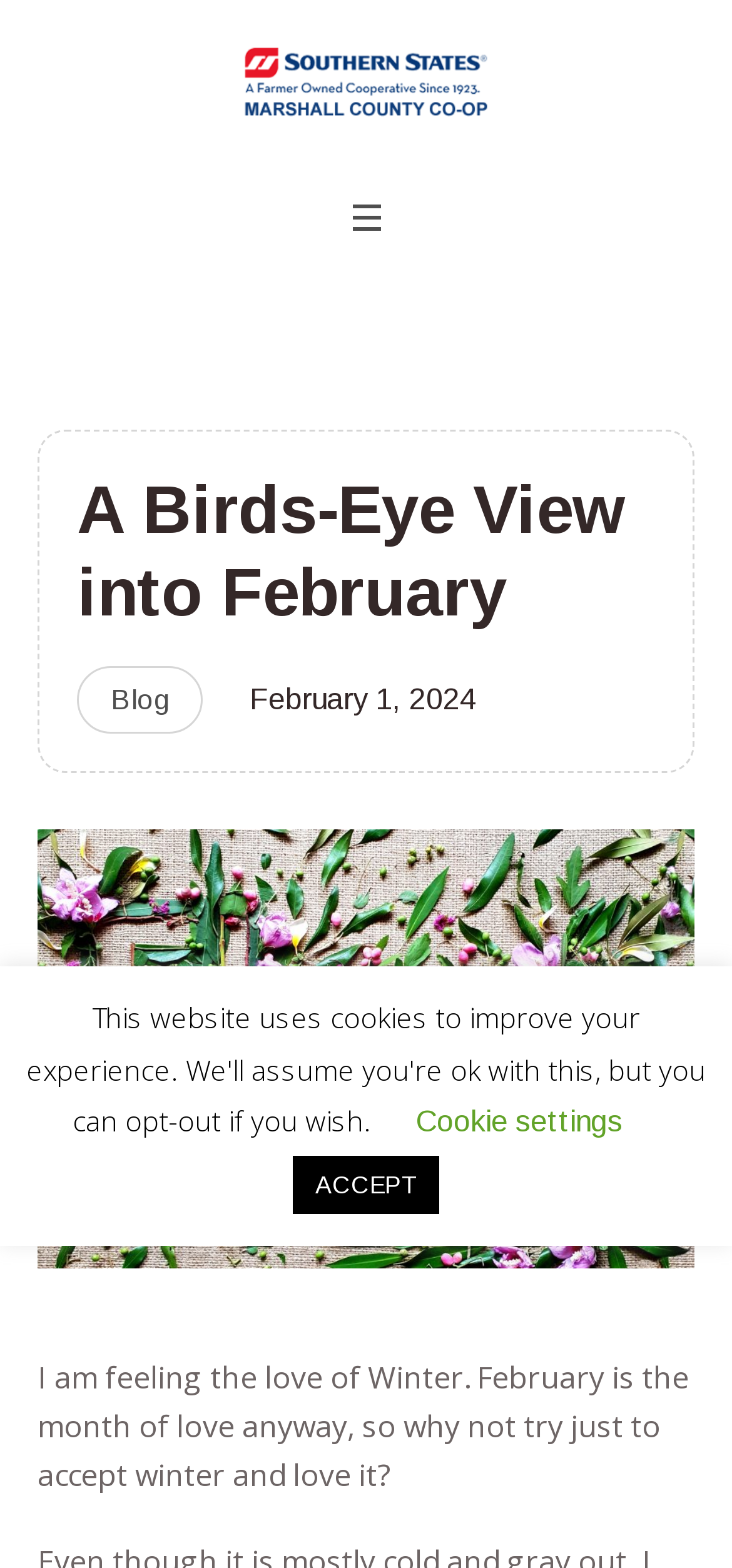What is the date mentioned on the webpage?
Using the image provided, answer with just one word or phrase.

February 1, 2024